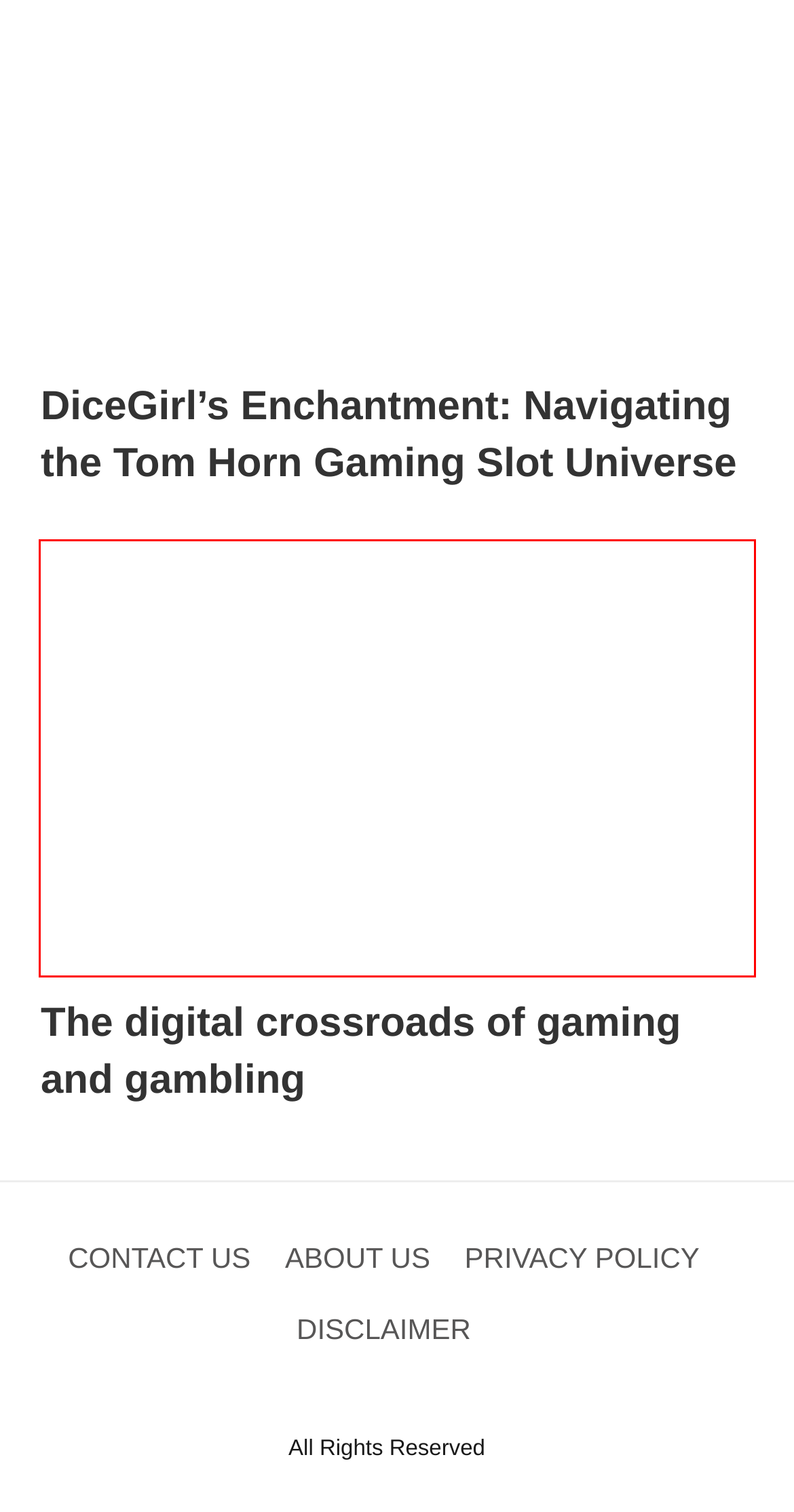Analyze the screenshot of a webpage featuring a red rectangle around an element. Pick the description that best fits the new webpage after interacting with the element inside the red bounding box. Here are the candidates:
A. ABOUT US - THEGAMEROOF .COM | Destination For Gaming
B. The Digital Crossroads Of Gaming And Gambling
C. What Exactly Is Unblocked Games WTF? Here Is Rewiew
D. GAME TRAILERS - THEGAMEROOF
E. TECH NEWS - THEGAMEROOF
F. GAMES UPDATES - THEGAMEROOF
G. PRIVACY POLICY - THEGAMEROOF
H. TheGameRoof.com: Gaming Guides, News, Reviews, And Tips

B